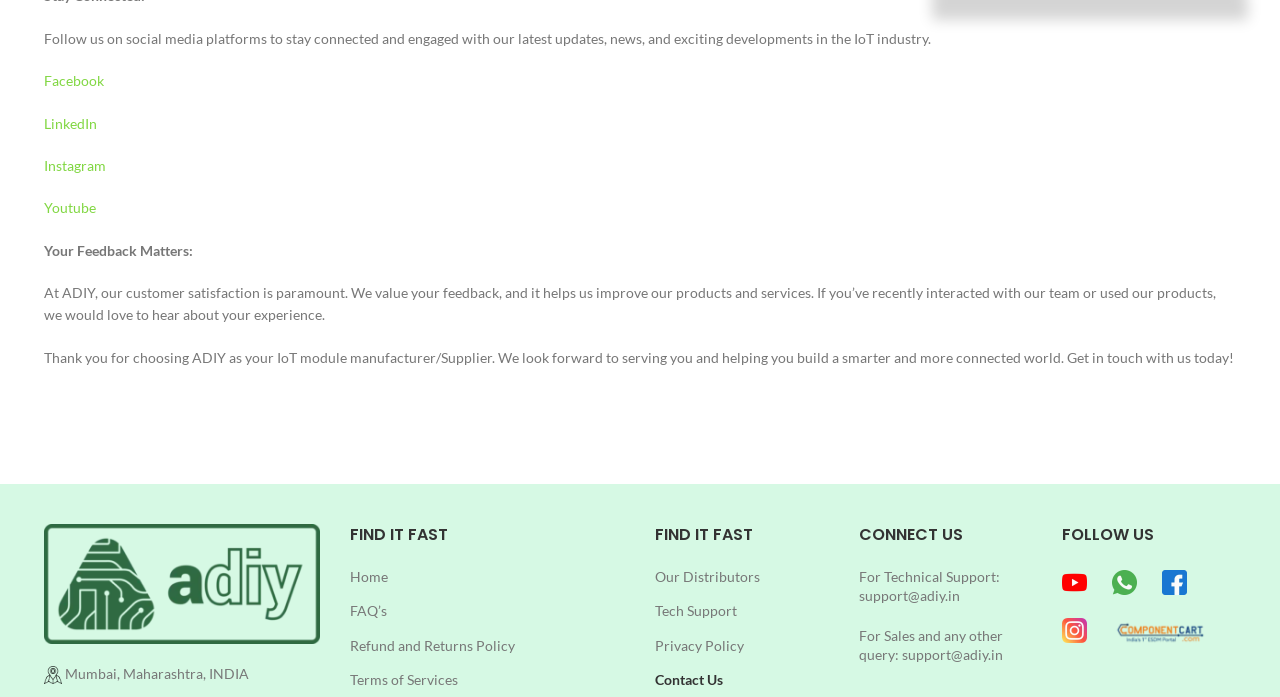Please determine the bounding box coordinates of the section I need to click to accomplish this instruction: "Search for a keyword".

None